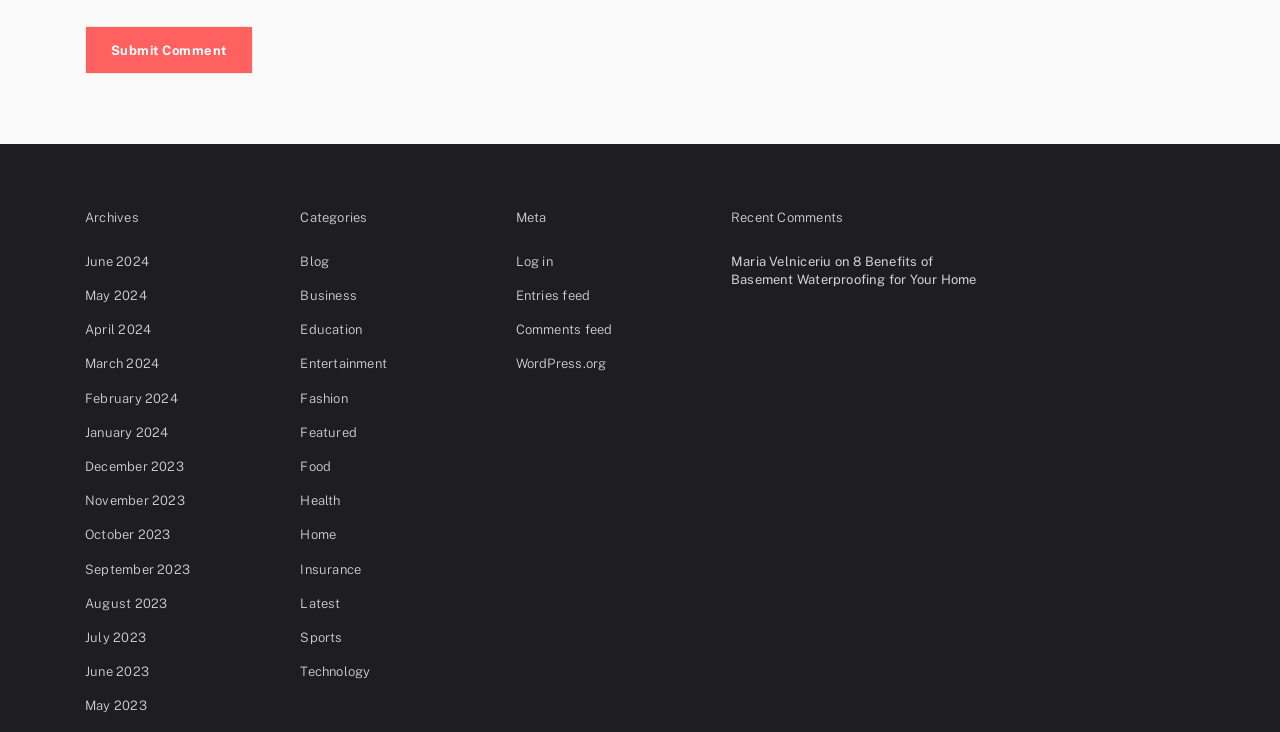Find the bounding box coordinates for the element that must be clicked to complete the instruction: "Submit a comment". The coordinates should be four float numbers between 0 and 1, indicated as [left, top, right, bottom].

[0.066, 0.035, 0.198, 0.101]